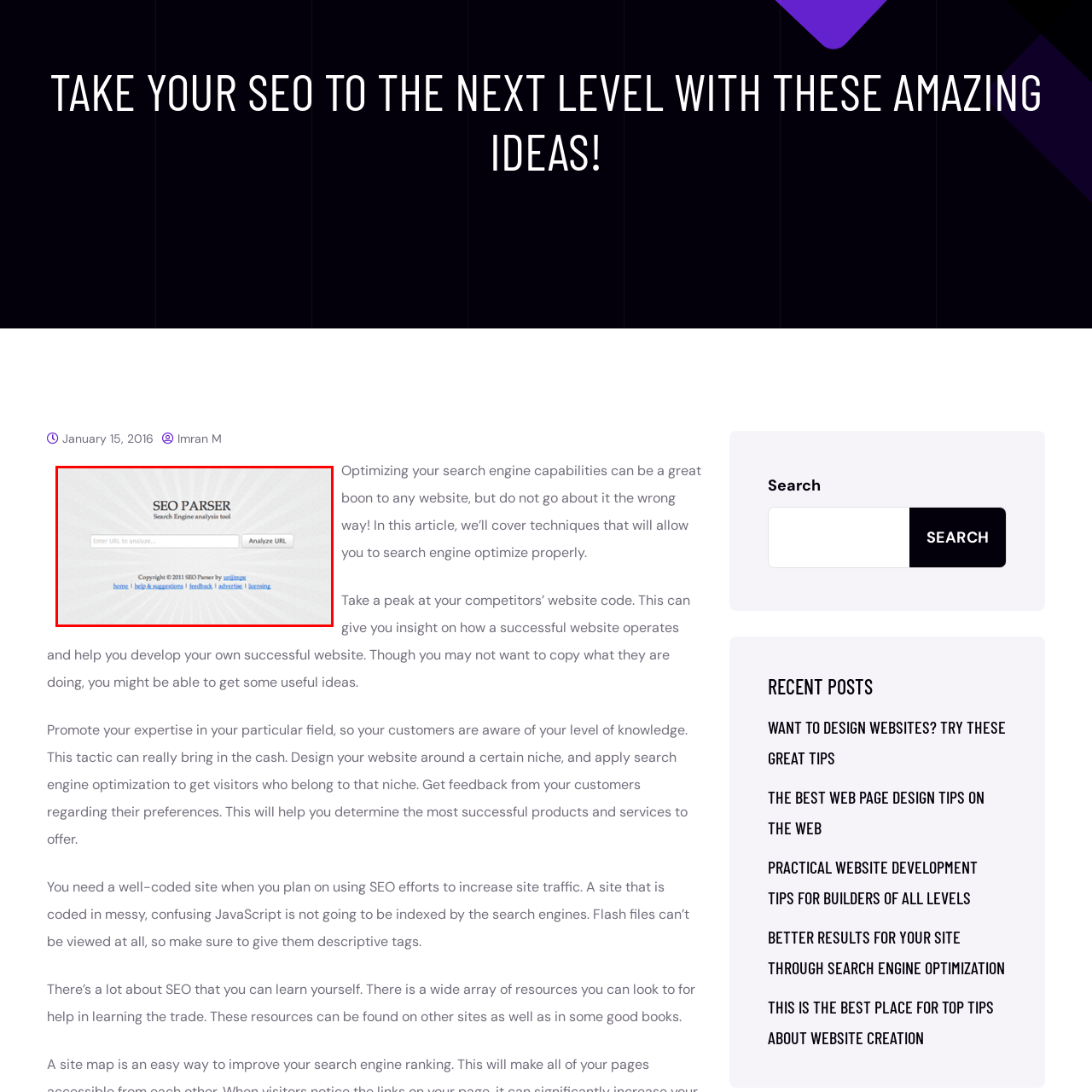What is the purpose of the input field?
Study the image within the red bounding box and provide a detailed response to the question.

The input field is designed to invite users to 'Enter URL to analyze...', which implies that its purpose is to allow users to input specific website URLs for analysis.